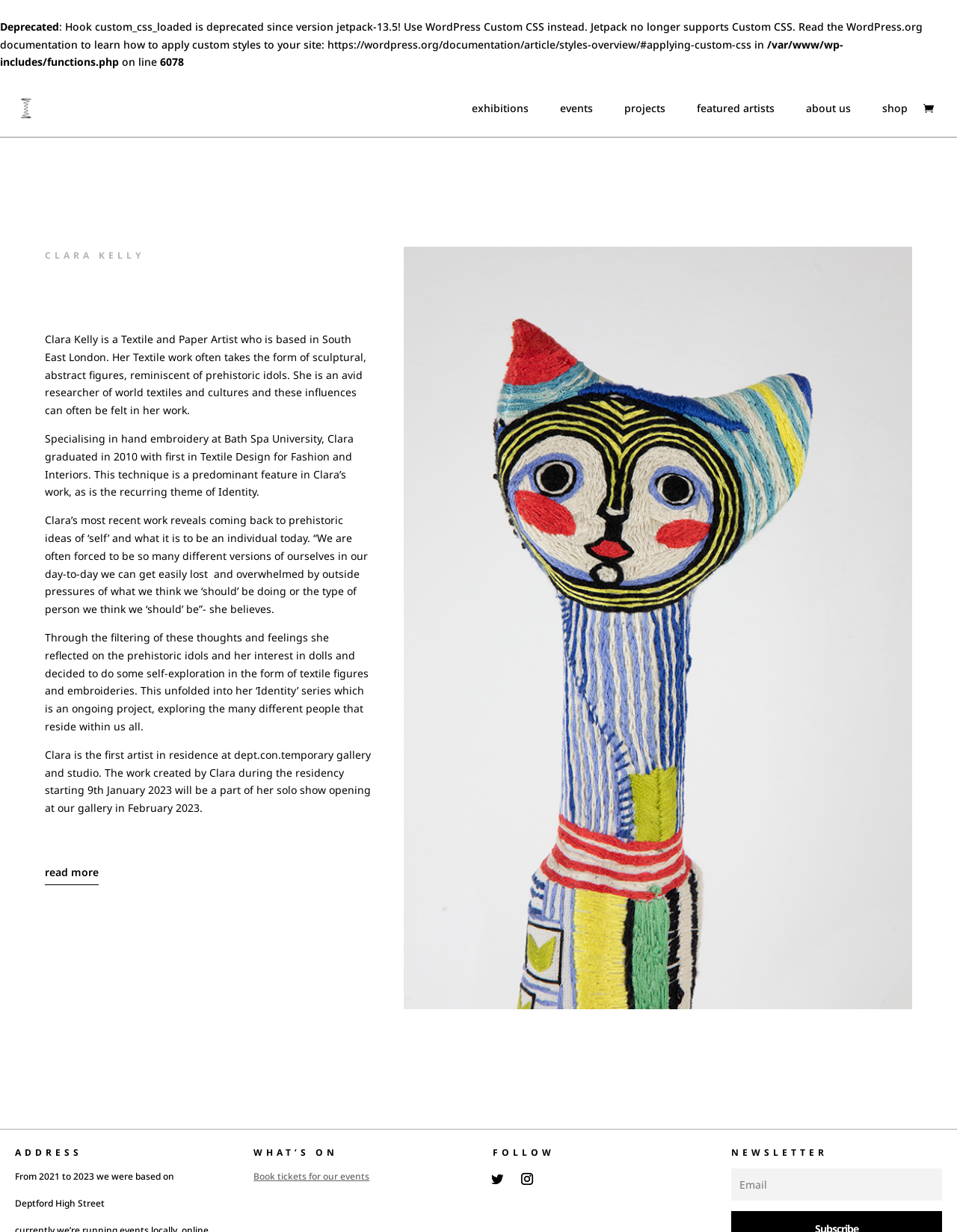Predict the bounding box coordinates of the area that should be clicked to accomplish the following instruction: "Read more about Clara Kelly". The bounding box coordinates should consist of four float numbers between 0 and 1, i.e., [left, top, right, bottom].

[0.047, 0.698, 0.103, 0.718]